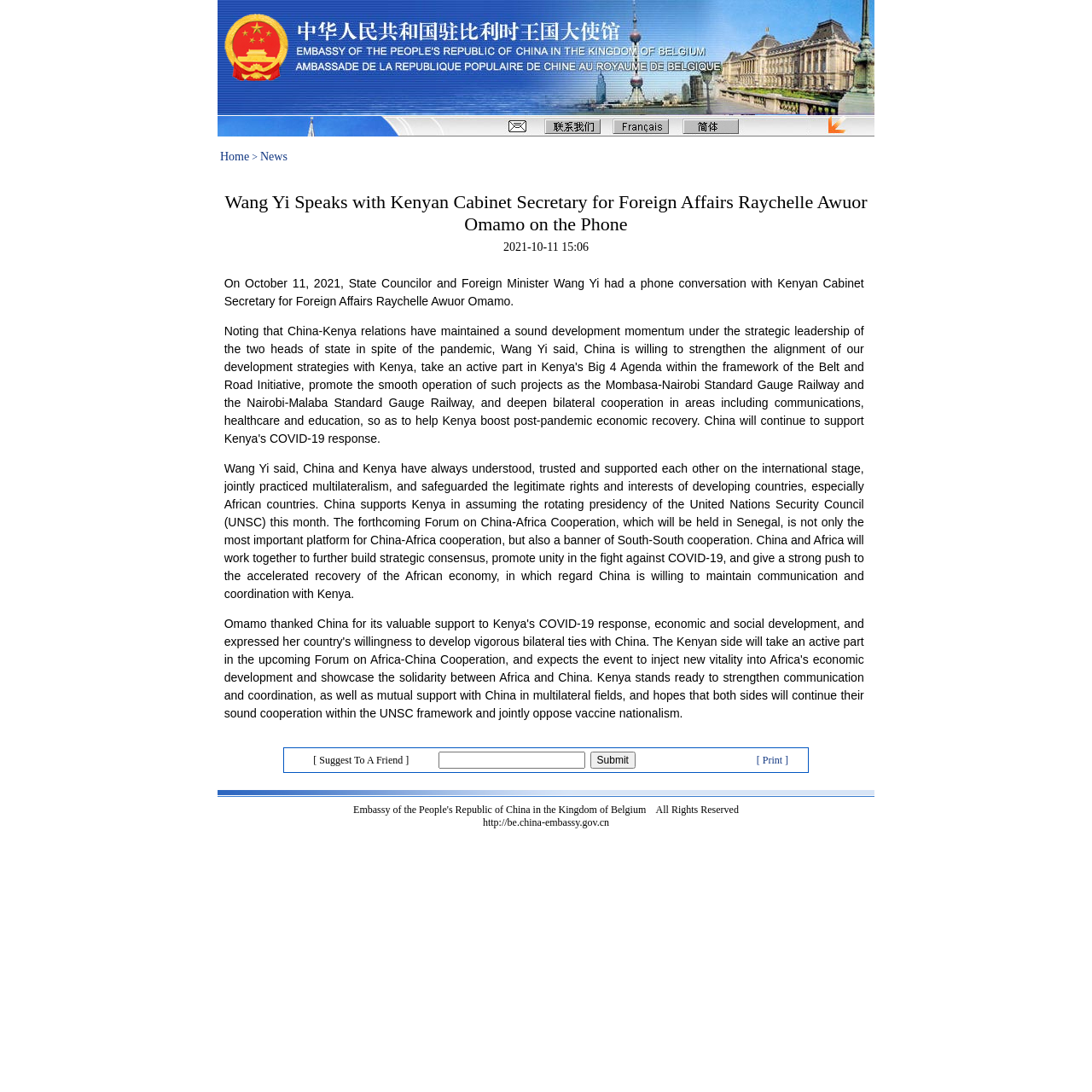Explain the webpage's design and content in an elaborate manner.

The webpage is about a news article titled "Wang Yi Speaks with Kenyan Cabinet Secretary for Foreign Affairs Raychelle Awuor Omamo on the Phone". The article is divided into several sections. At the top, there are two images, one above the other, taking up about one-quarter of the page's width. 

Below the images, there is a section with a breadcrumb navigation menu, indicating the current page's location within the website's hierarchy. The menu items are "Home" and "News". 

The main content of the article is a long paragraph of text, which takes up most of the page's width. The text describes a phone conversation between Wang Yi, China's State Councilor and Foreign Minister, and Raychelle Awuor Omamo, Kenya's Cabinet Secretary for Foreign Affairs. The conversation covers topics such as China-Kenya relations, cooperation in areas like communications, healthcare, and education, and support for Kenya's COVID-19 response.

At the bottom of the page, there are several links and buttons, including "Suggest to a Friend", "Submit", and "Print". There is also a footer section with a copyright notice and a link to the Embassy of the People's Republic of China in the Kingdom of Belgium's website.